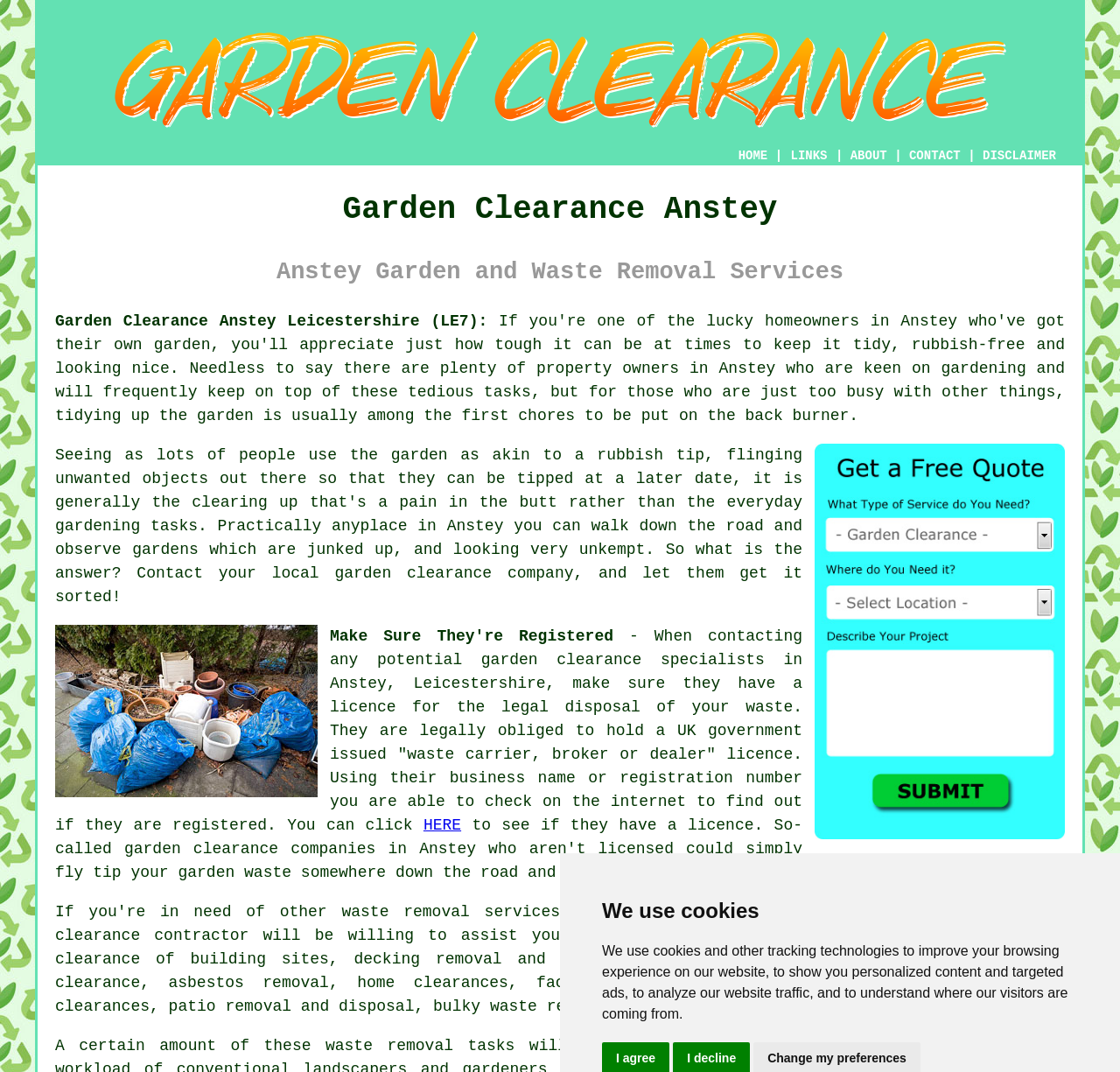Please identify the bounding box coordinates of the area that needs to be clicked to follow this instruction: "Click the ABOUT link".

[0.759, 0.139, 0.792, 0.152]